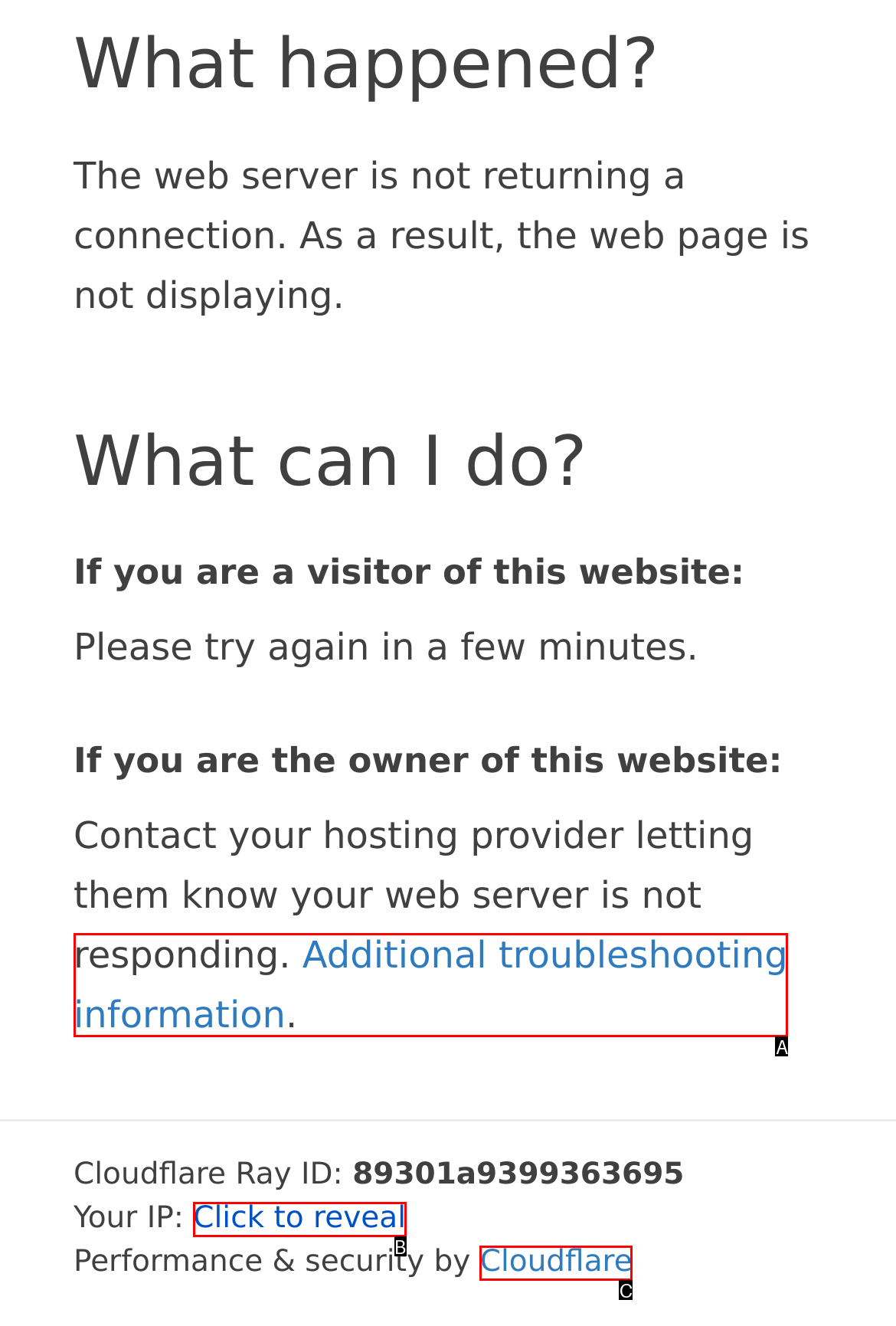Identify the letter of the UI element that fits the description: Cloudflare
Respond with the letter of the option directly.

C